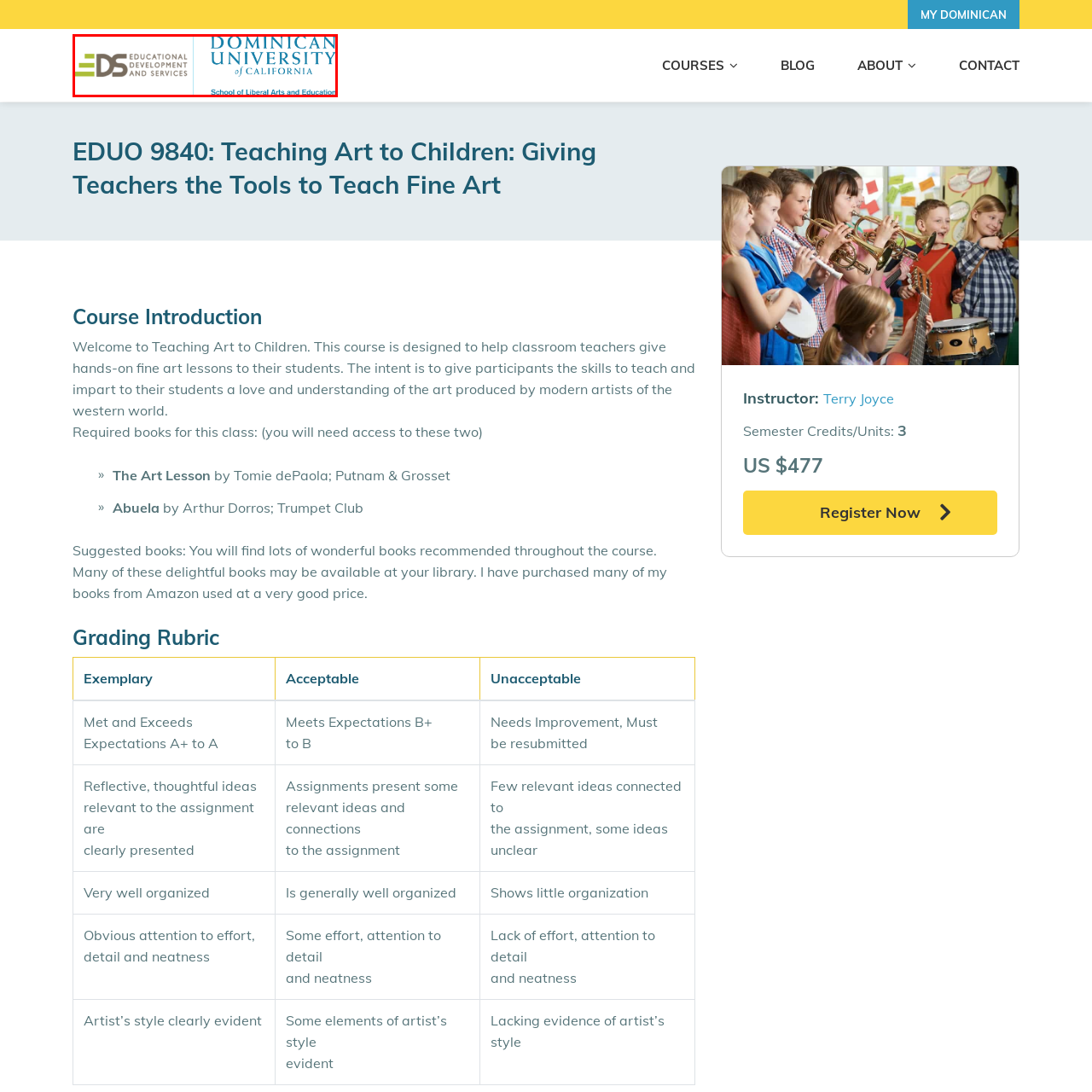Inspect the image contained by the red bounding box and answer the question with a single word or phrase:
What is the tagline associated with the School of Liberal Arts and Education?

School of Liberal Arts and Education